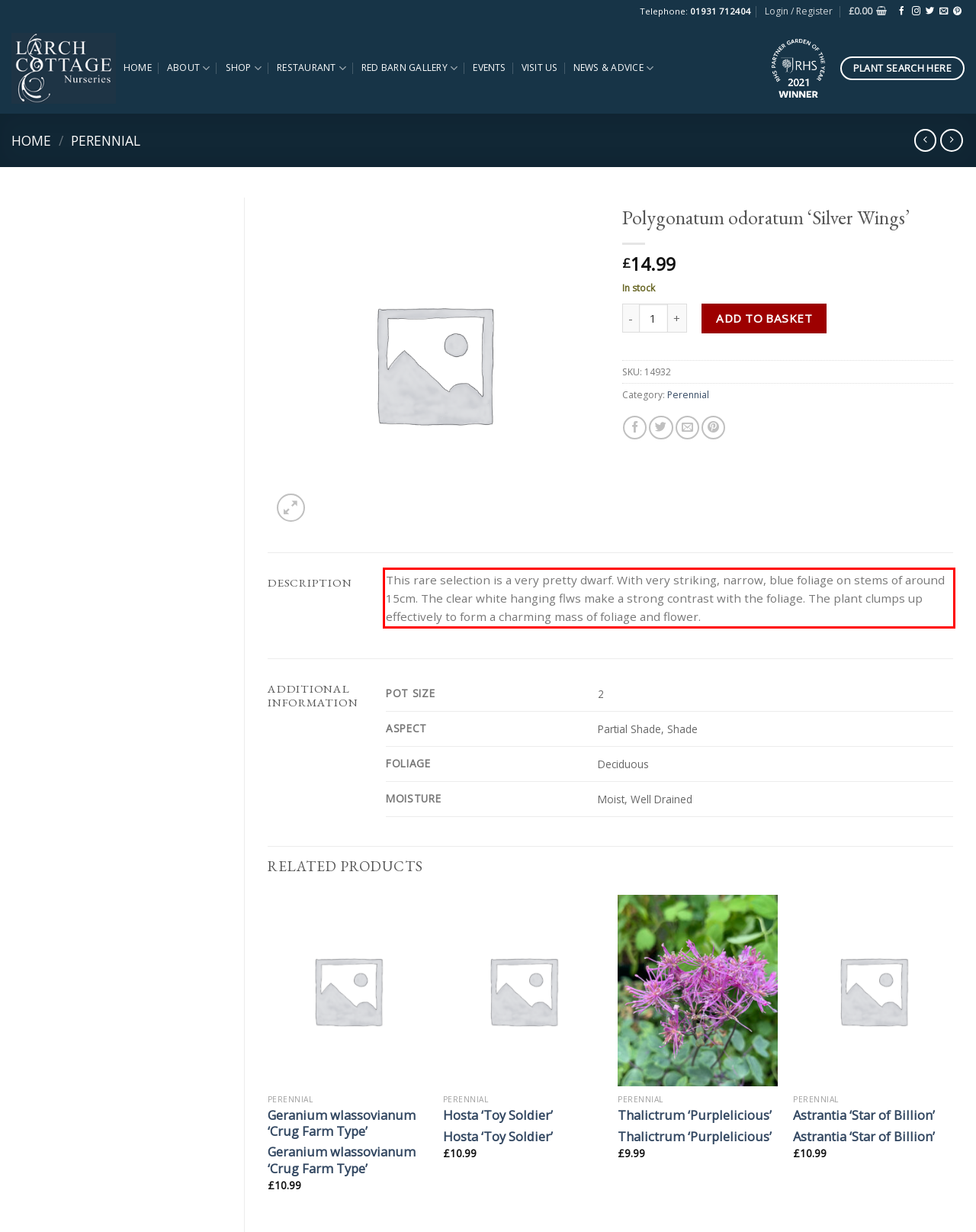Using the provided screenshot, read and generate the text content within the red-bordered area.

This rare selection is a very pretty dwarf. With very striking, narrow, blue foliage on stems of around 15cm. The clear white hanging flws make a strong contrast with the foliage. The plant clumps up effectively to form a charming mass of foliage and flower.